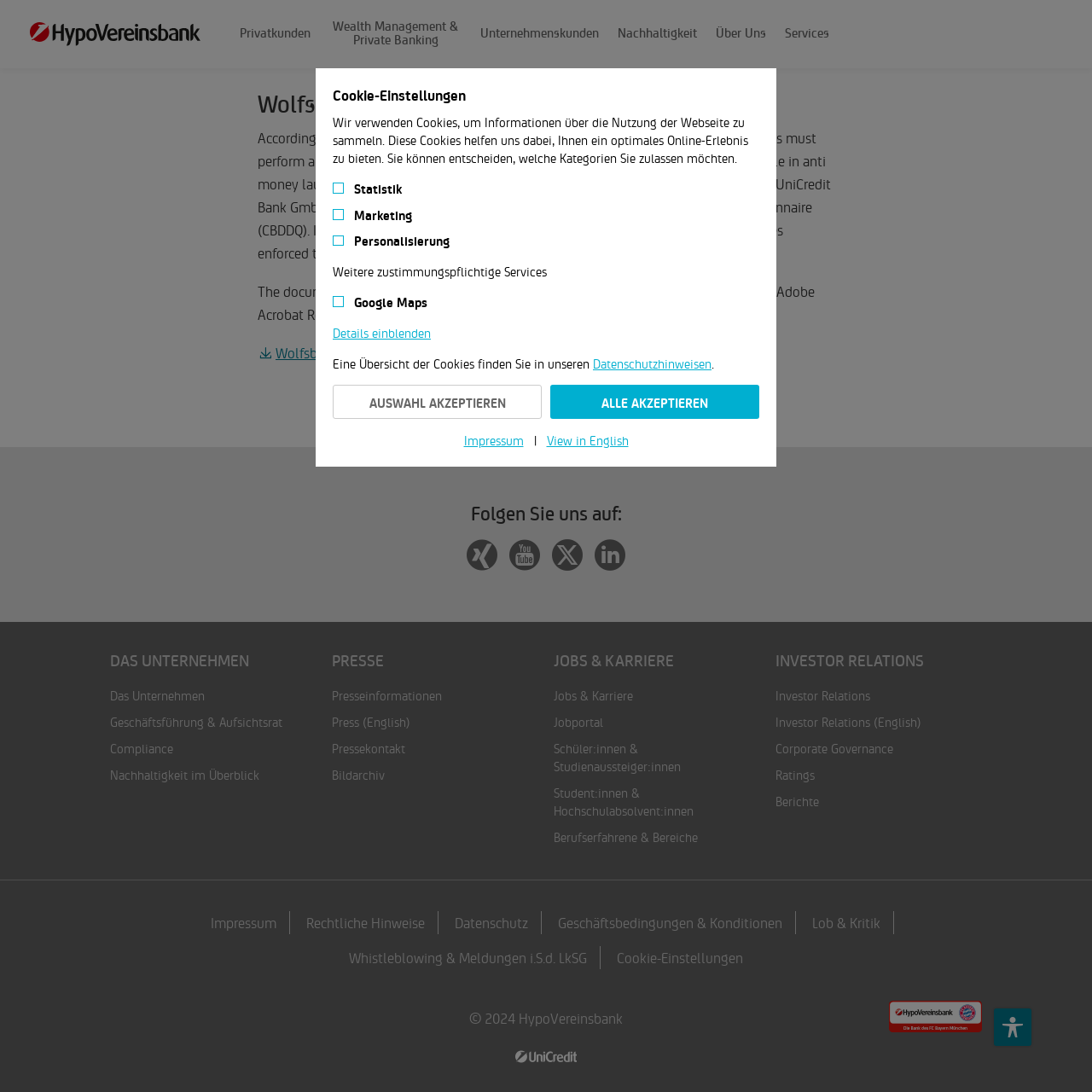What is the focus of 'Wealth Management & Private Banking'?
Look at the screenshot and provide an in-depth answer.

The 'Wealth Management & Private Banking' section contains links such as 'Private Banking ab 1 Mio. Euro' and 'Wealth Management ab 5 Mio. Euro', which suggest that it focuses on managing wealth for high net worth individuals.